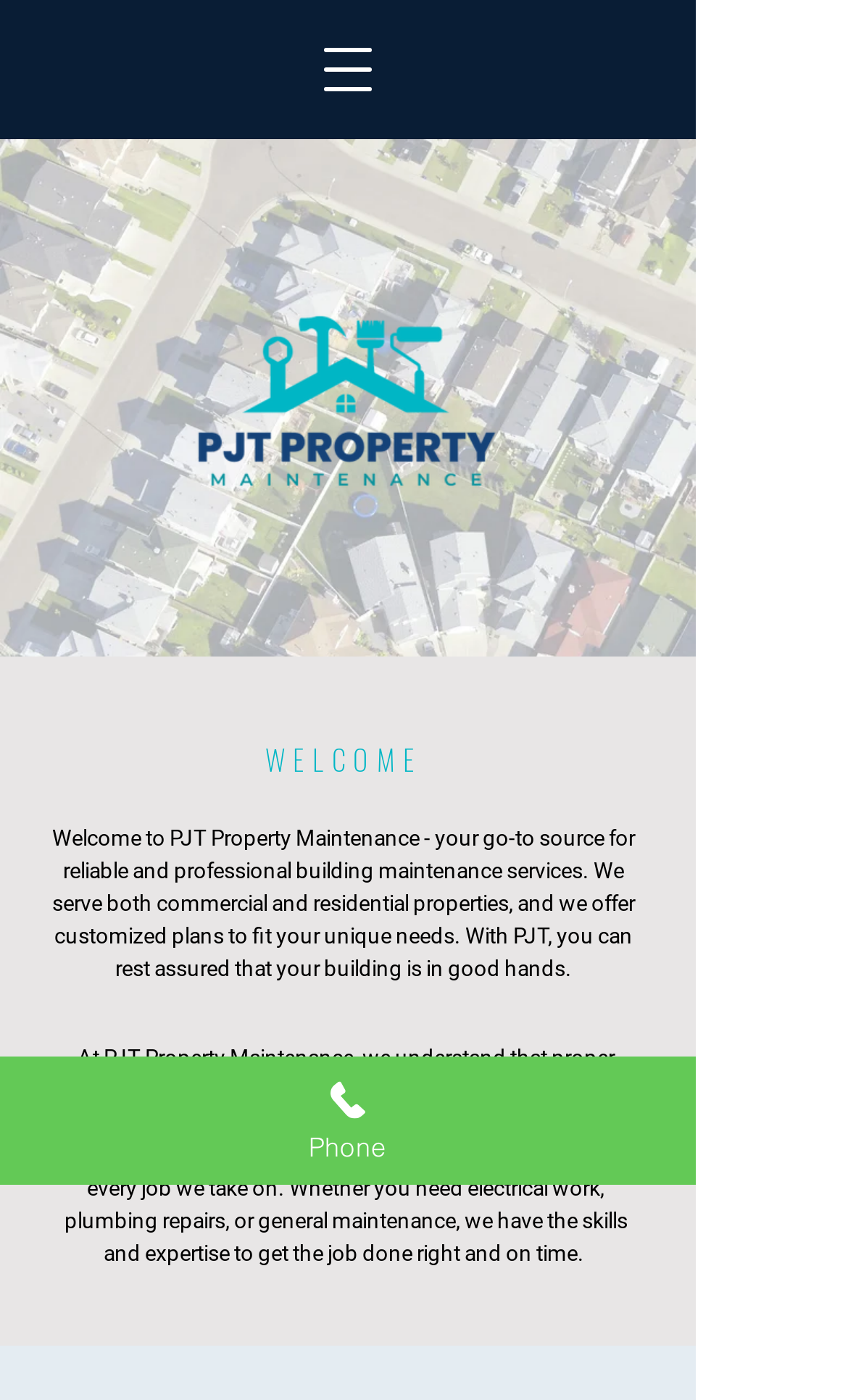Identify and provide the bounding box for the element described by: "Phone".

[0.0, 0.755, 0.821, 0.846]